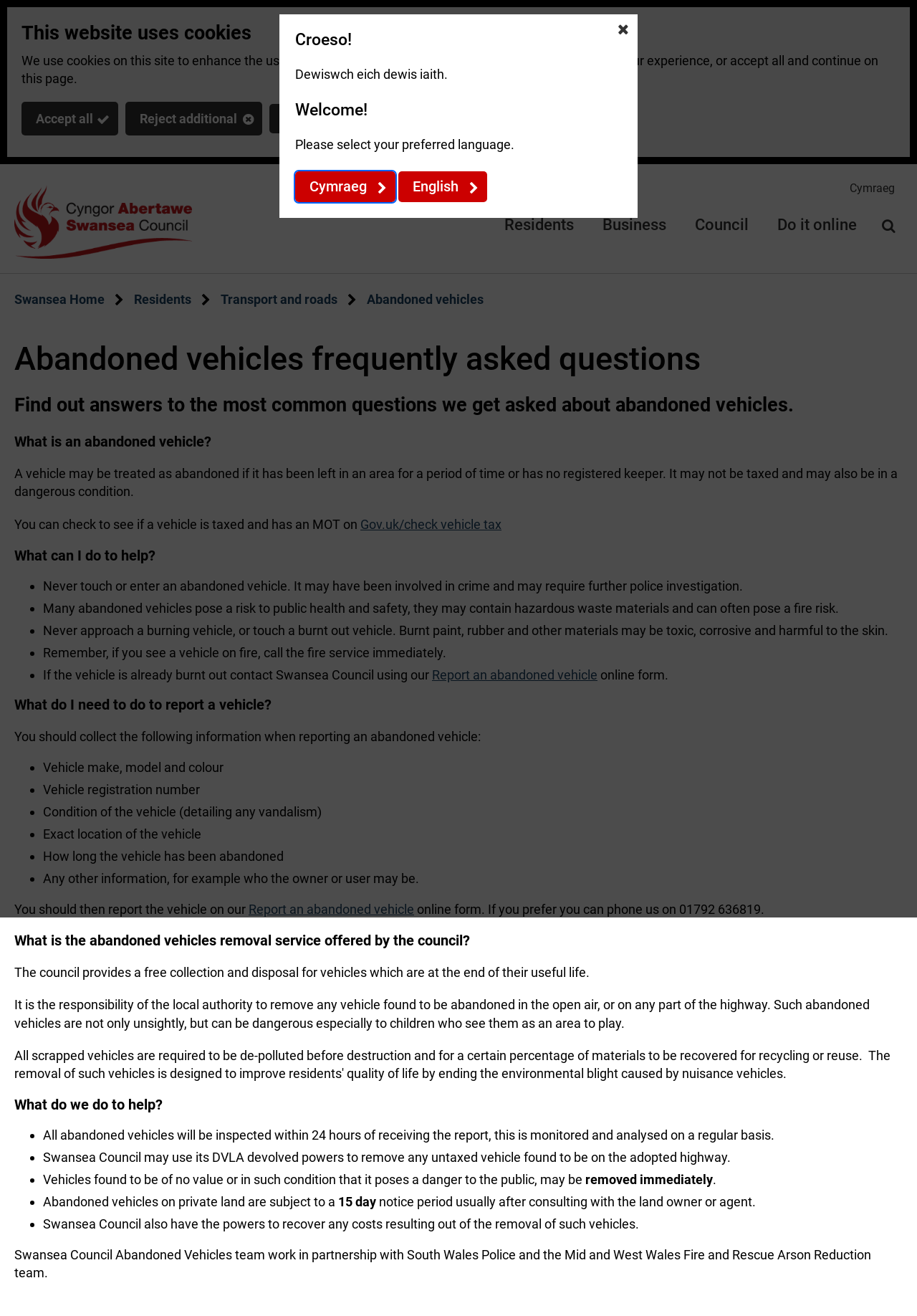What should you do if you see a vehicle on fire? From the image, respond with a single word or brief phrase.

Call the fire service immediately